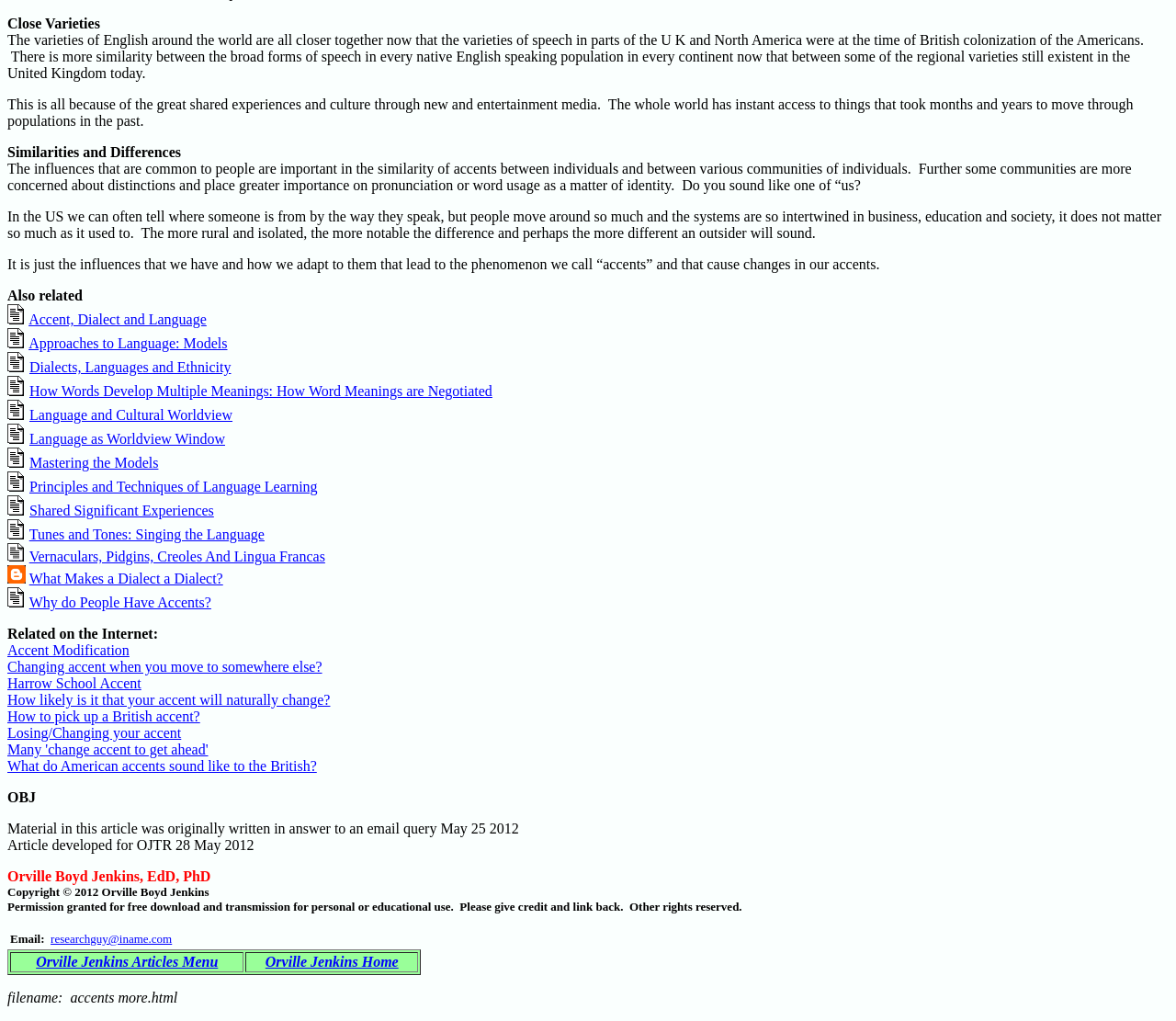Determine the bounding box coordinates for the clickable element required to fulfill the instruction: "Click on 'Accent, Dialect and Language'". Provide the coordinates as four float numbers between 0 and 1, i.e., [left, top, right, bottom].

[0.024, 0.305, 0.176, 0.32]